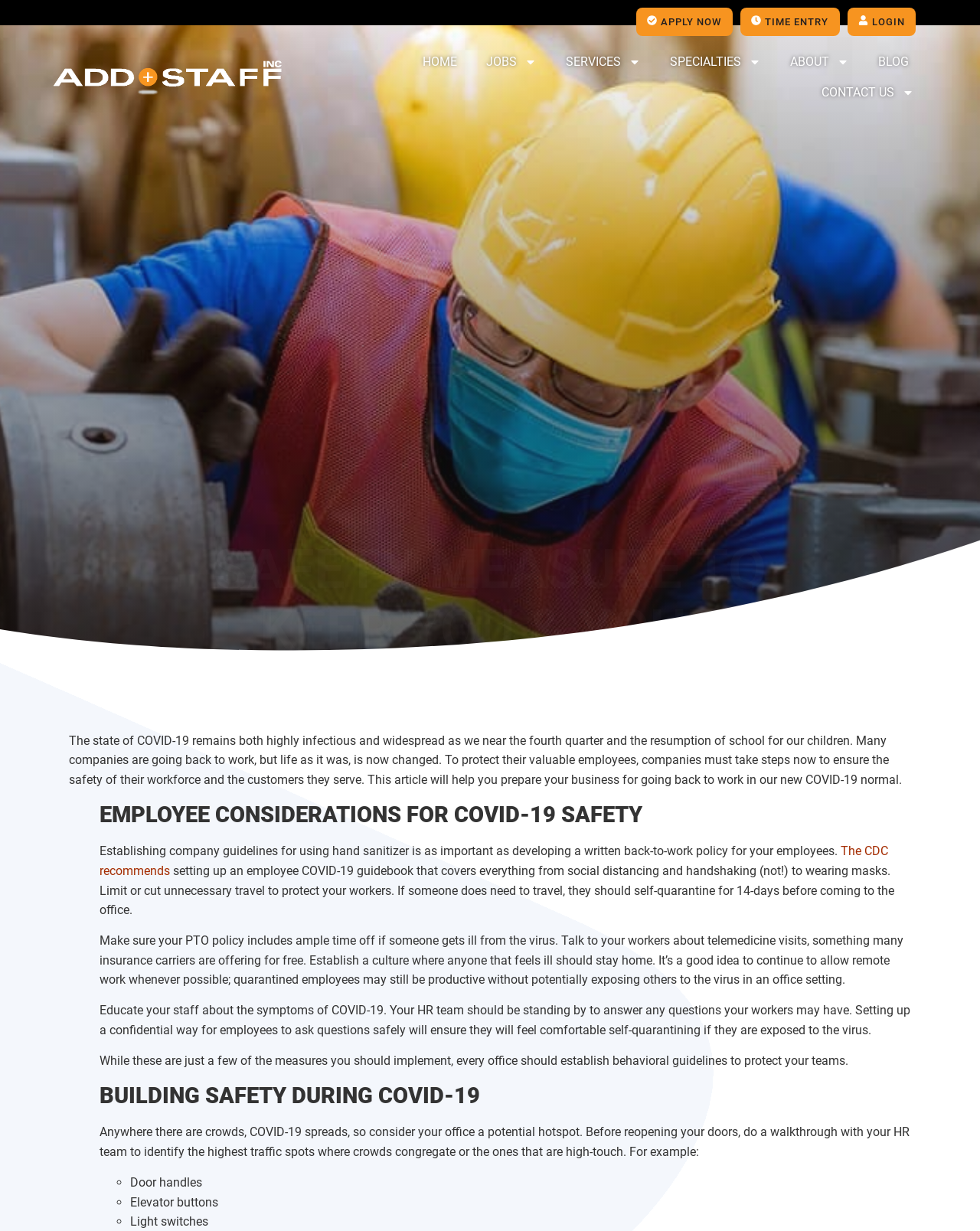Determine the bounding box coordinates of the clickable region to follow the instruction: "Click Share on facebook".

[0.354, 0.392, 0.448, 0.42]